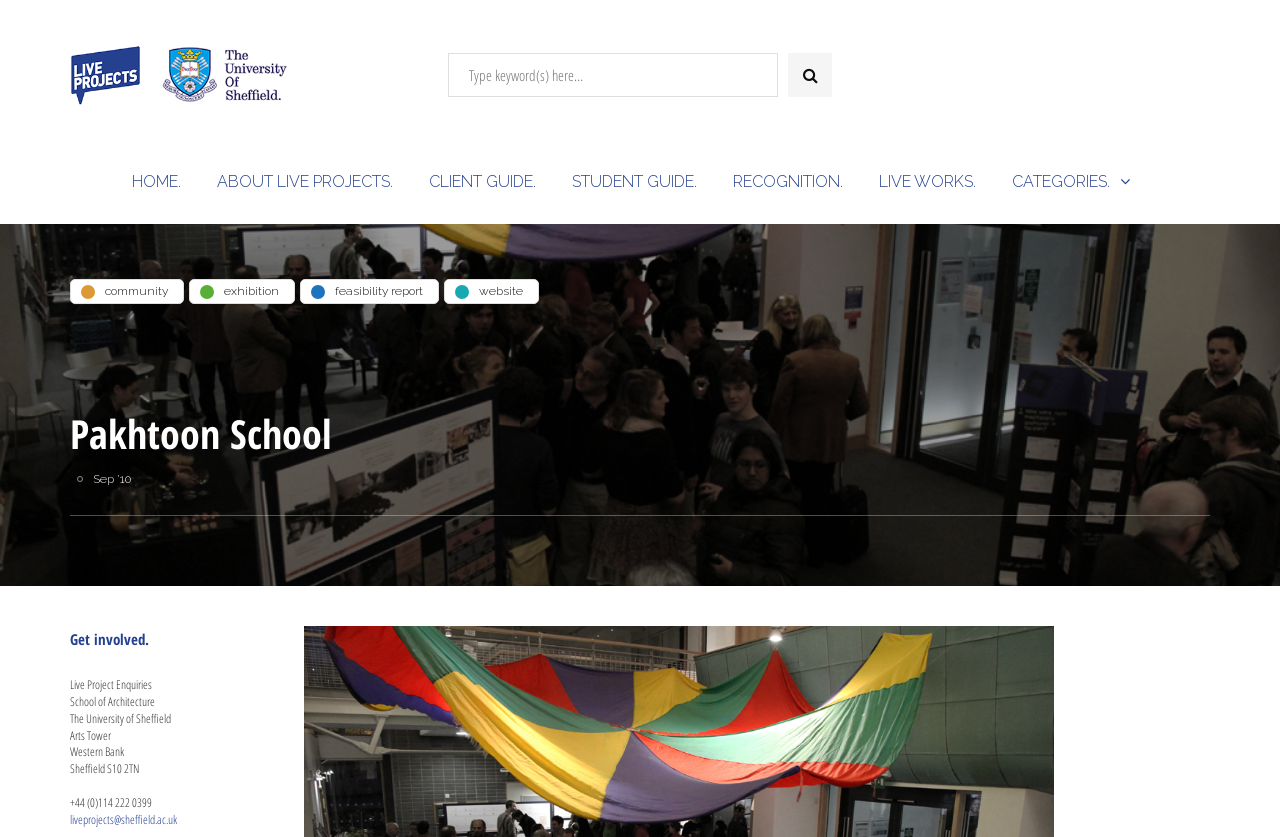Find and indicate the bounding box coordinates of the region you should select to follow the given instruction: "Search for a project".

[0.35, 0.063, 0.608, 0.116]